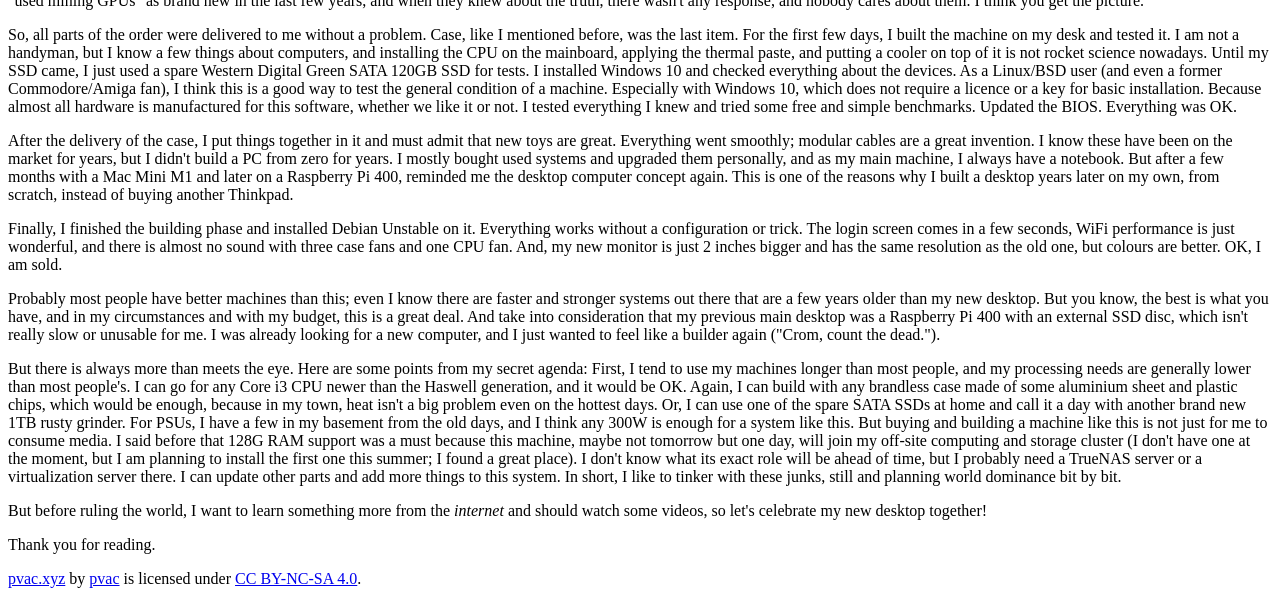What is the author's intention before ruling the world?
Please respond to the question thoroughly and include all relevant details.

The author mentioned that before ruling the world, they want to learn something more from the internet, which implies that they want to gain more knowledge before achieving their goal.